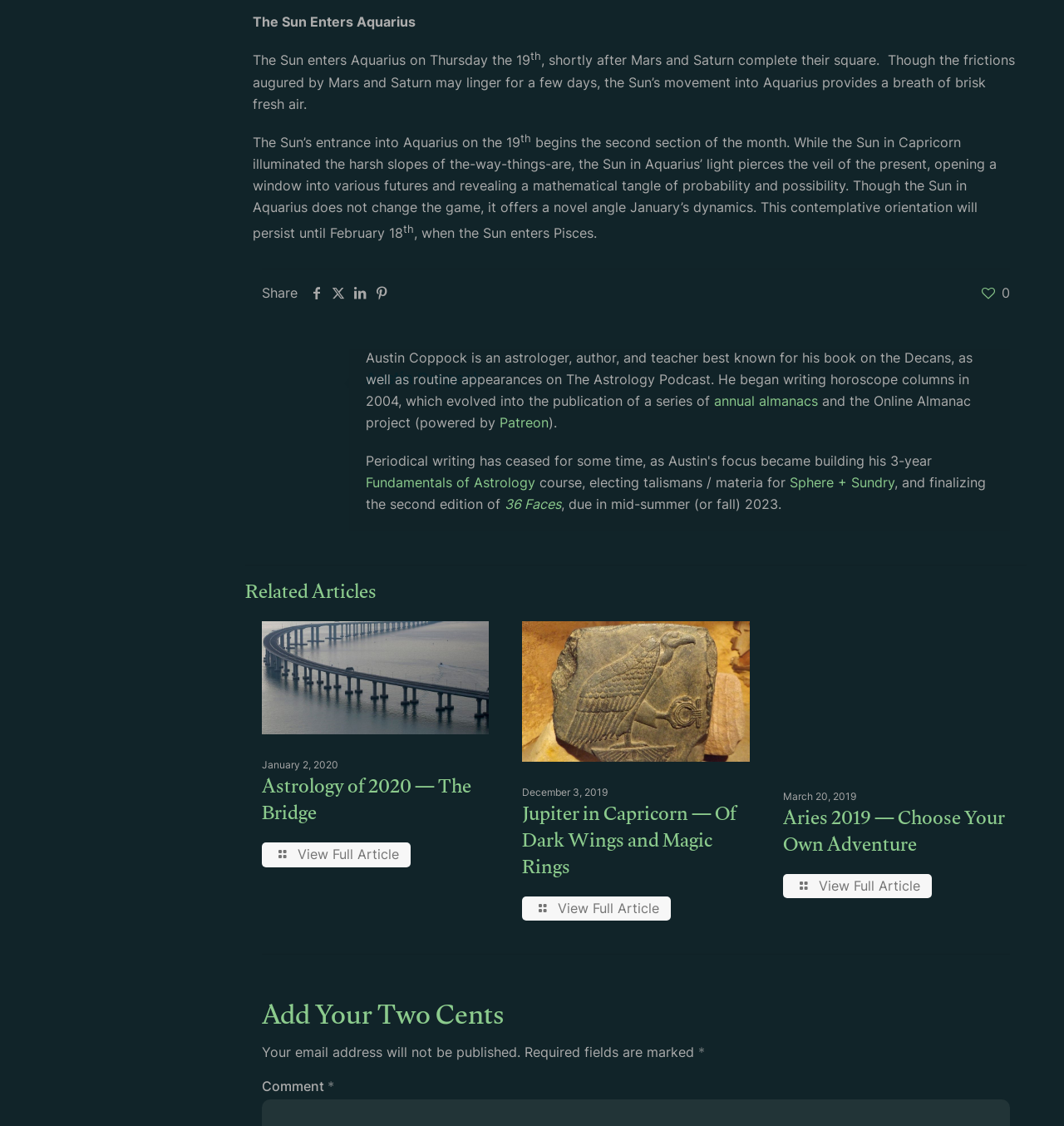What is the purpose of the 'Share' button?
Based on the visual content, answer with a single word or a brief phrase.

To share the article on social media